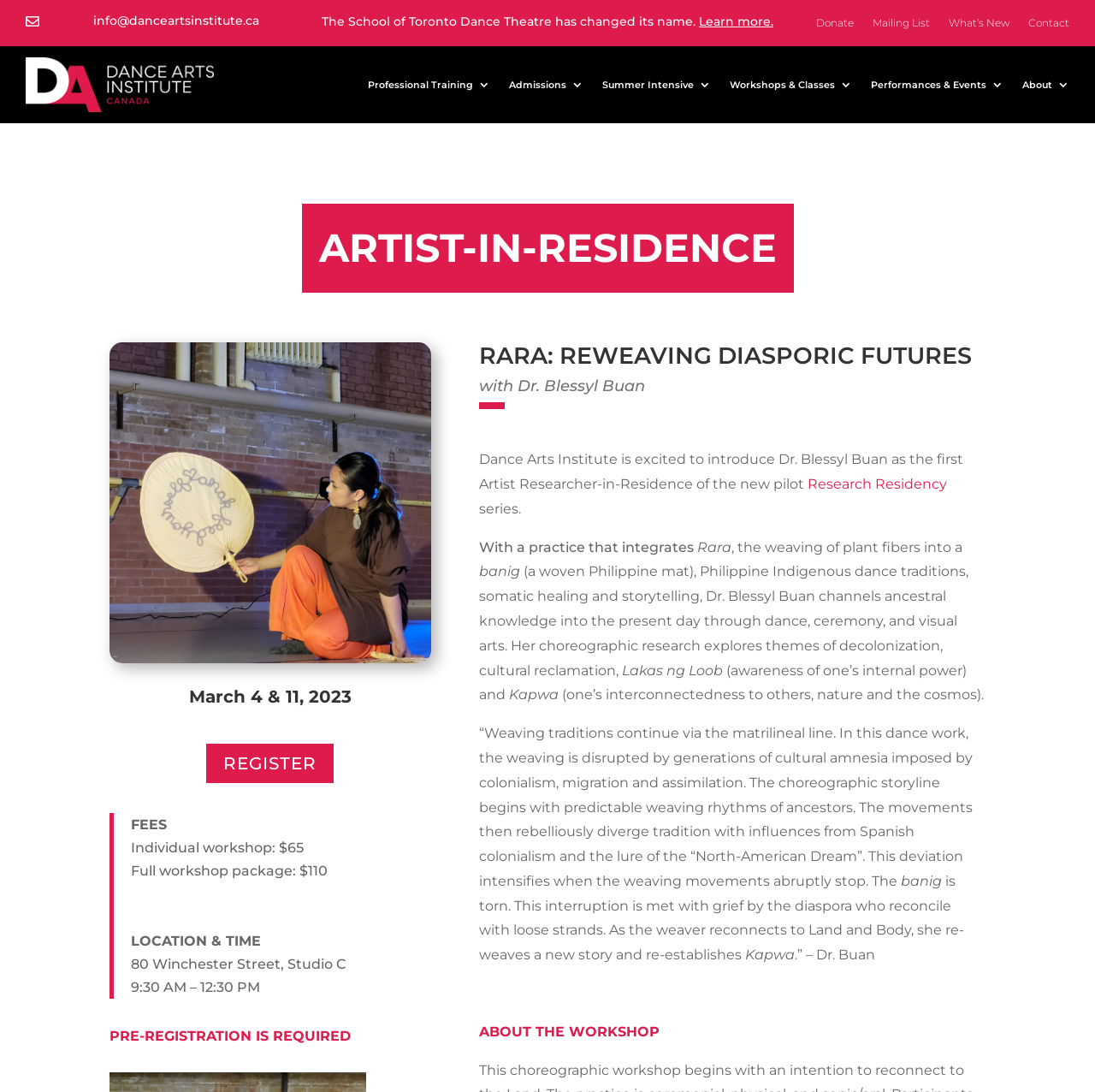Provide the bounding box coordinates for the UI element that is described as: "Mailing List".

[0.797, 0.016, 0.849, 0.033]